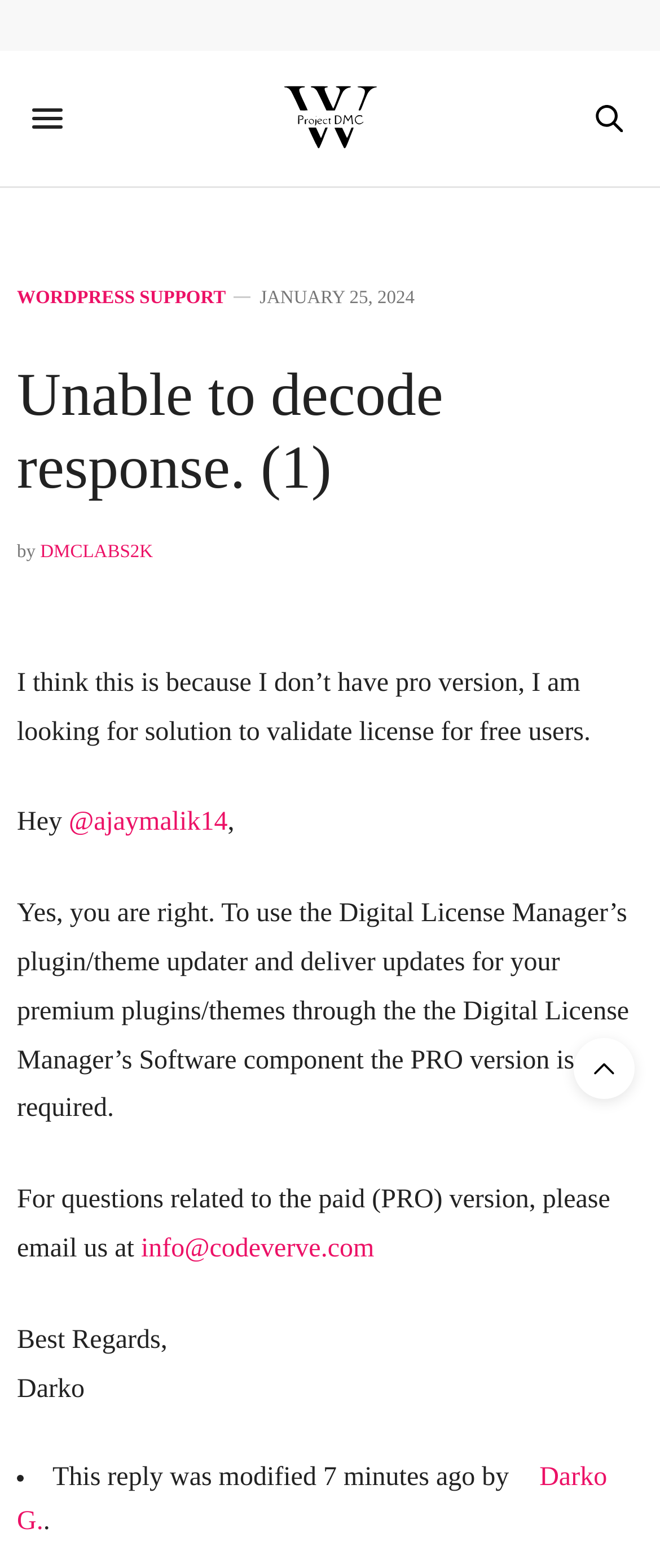What is the date of the post?
Can you provide a detailed and comprehensive answer to the question?

I found the answer by looking at the StaticText element with the text 'JANUARY 25, 2024' which is located near the author's name, and it seems to be the date of the post.